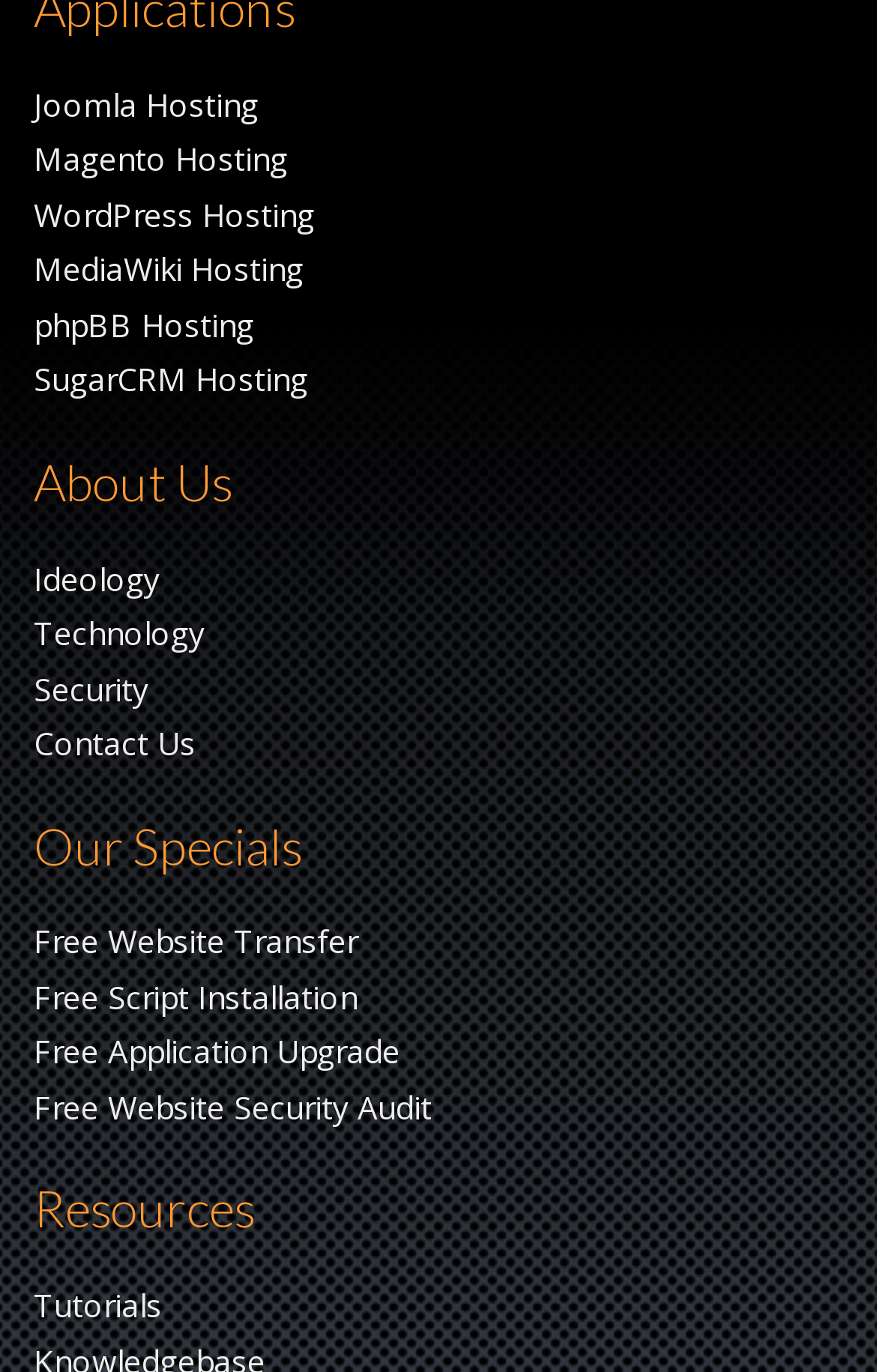Find the bounding box coordinates for the UI element that matches this description: "Ideology".

[0.038, 0.406, 0.182, 0.437]